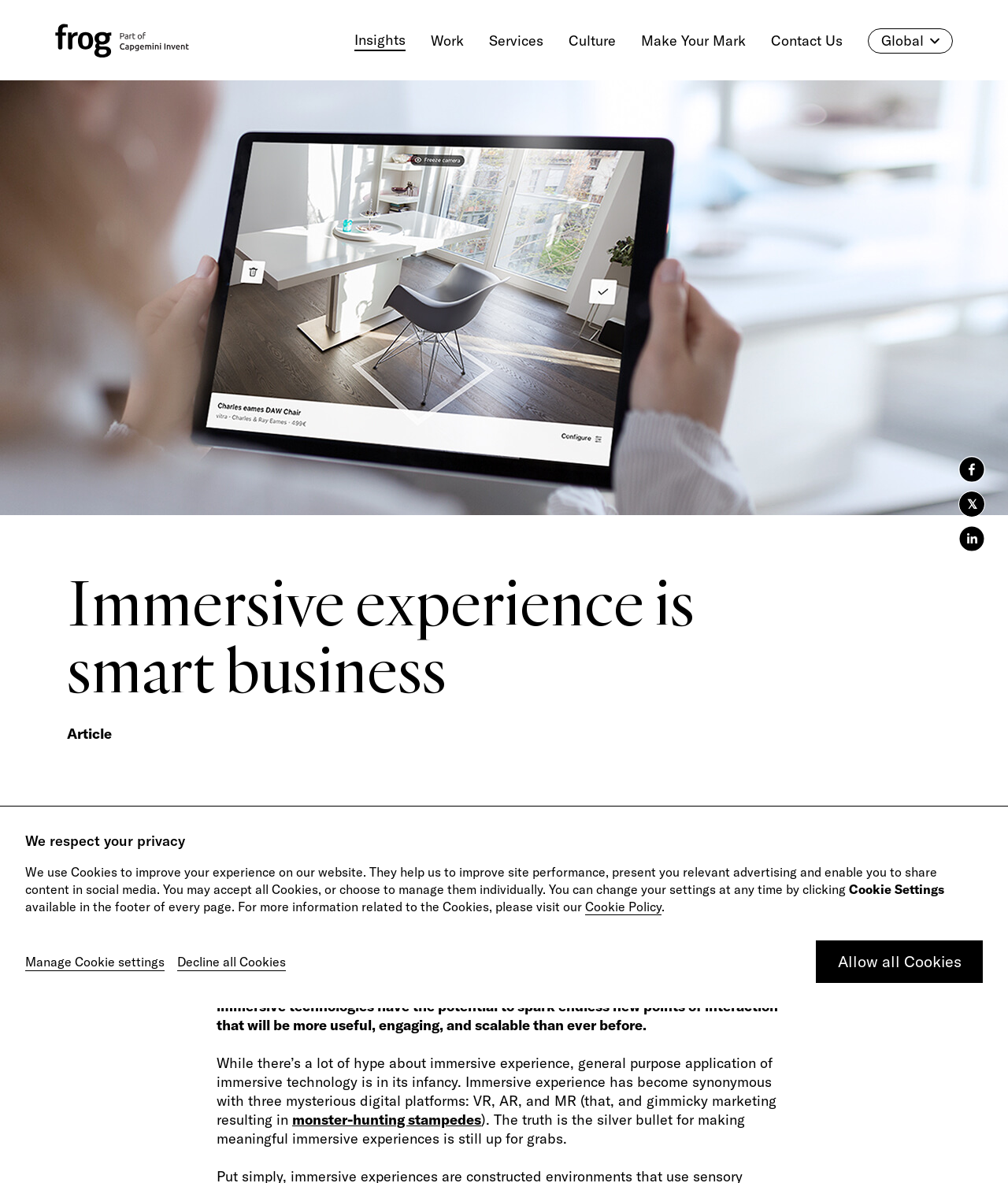Identify the bounding box coordinates of the area that should be clicked in order to complete the given instruction: "Read similar posts by clicking on 'Rediscovering the Mind'". The bounding box coordinates should be four float numbers between 0 and 1, i.e., [left, top, right, bottom].

None